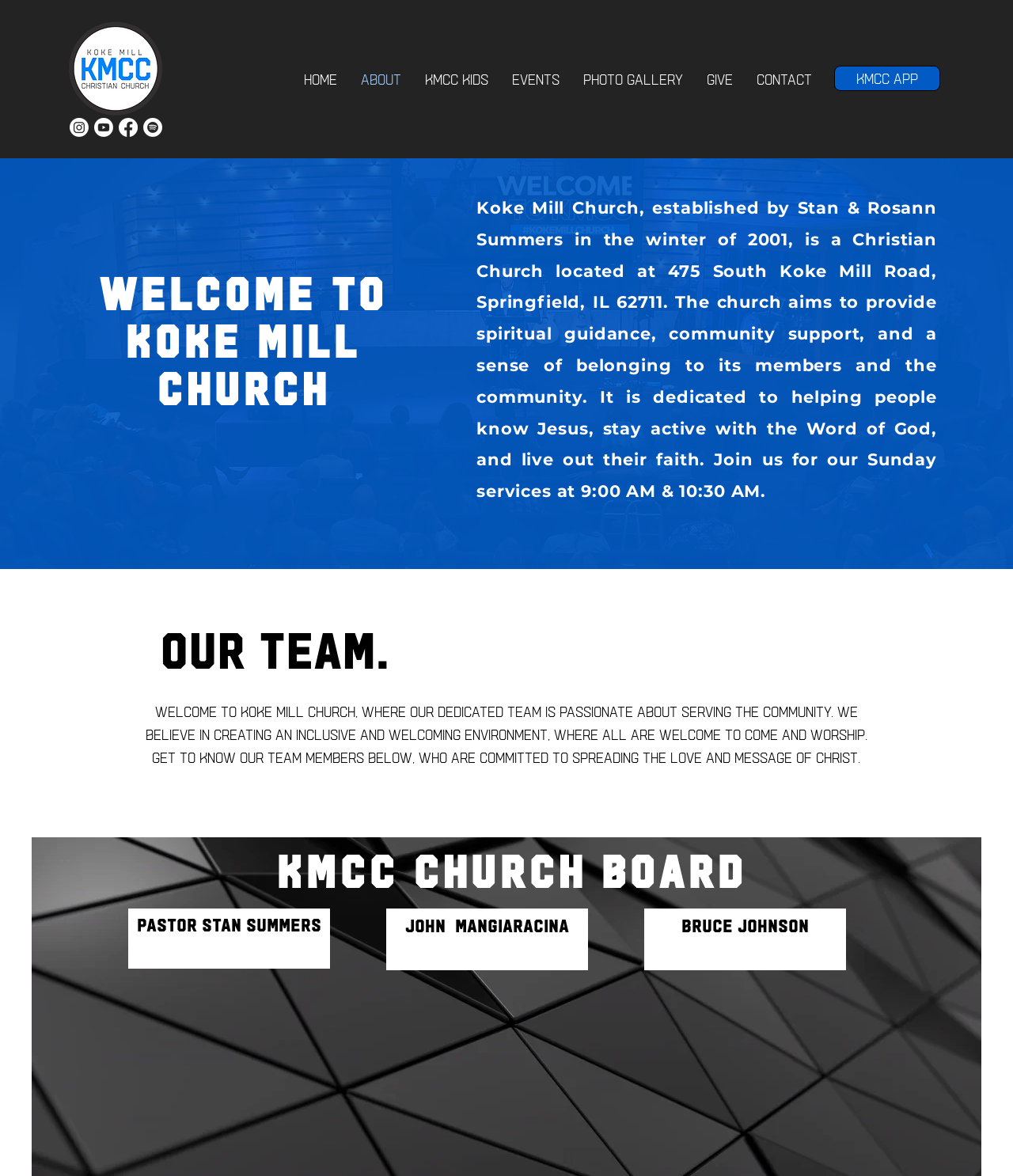Pinpoint the bounding box coordinates of the clickable element to carry out the following instruction: "Click on the Facebook link."

[0.069, 0.1, 0.088, 0.116]